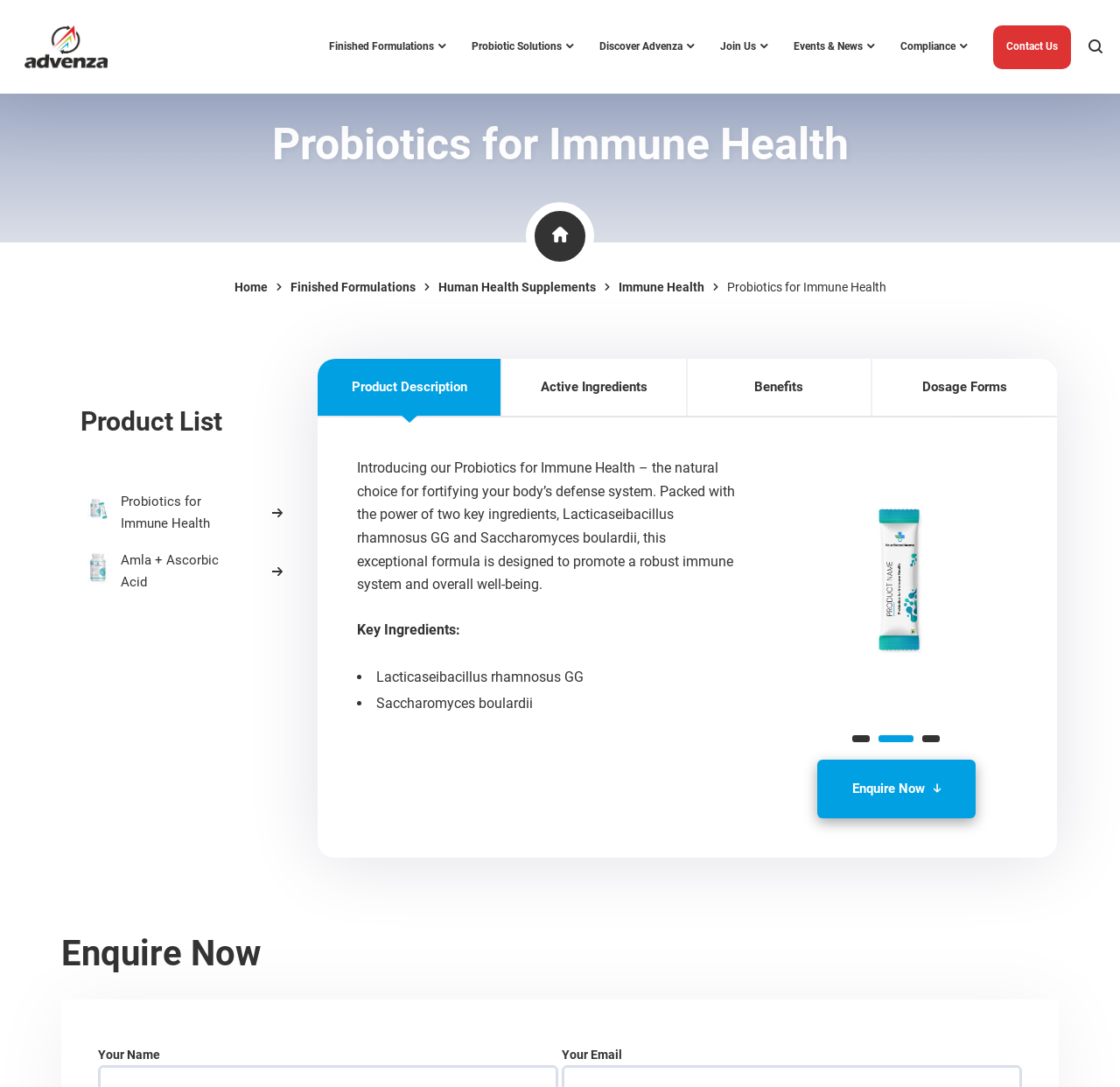Show the bounding box coordinates for the element that needs to be clicked to execute the following instruction: "Learn more about 'Immune Health'". Provide the coordinates in the form of four float numbers between 0 and 1, i.e., [left, top, right, bottom].

[0.552, 0.255, 0.629, 0.274]